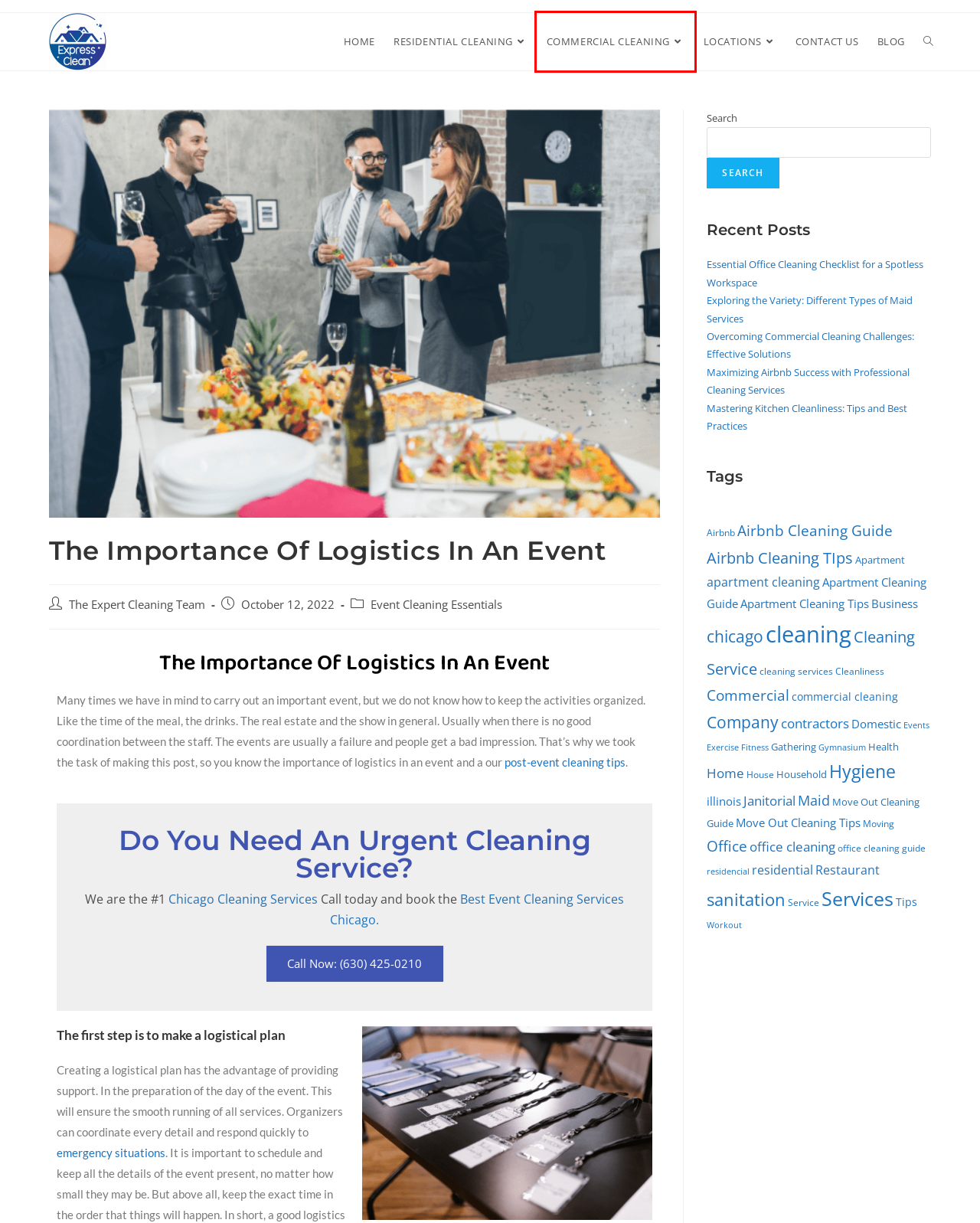Review the webpage screenshot provided, noting the red bounding box around a UI element. Choose the description that best matches the new webpage after clicking the element within the bounding box. The following are the options:
A. cleaning Archives - Express Clean
B. Move Out Cleaning Tips Archives - Express Clean
C. Home Archives - Express Clean
D. commercial cleaning Archives - Express Clean
E. Business Archives - Express Clean
F. Commercial Cleaning Services Chicago - Get 10% OFFF!
G. Overcoming Commercial Cleaning Challenges: Effective Solutions
H. contractors Archives - Express Clean

F